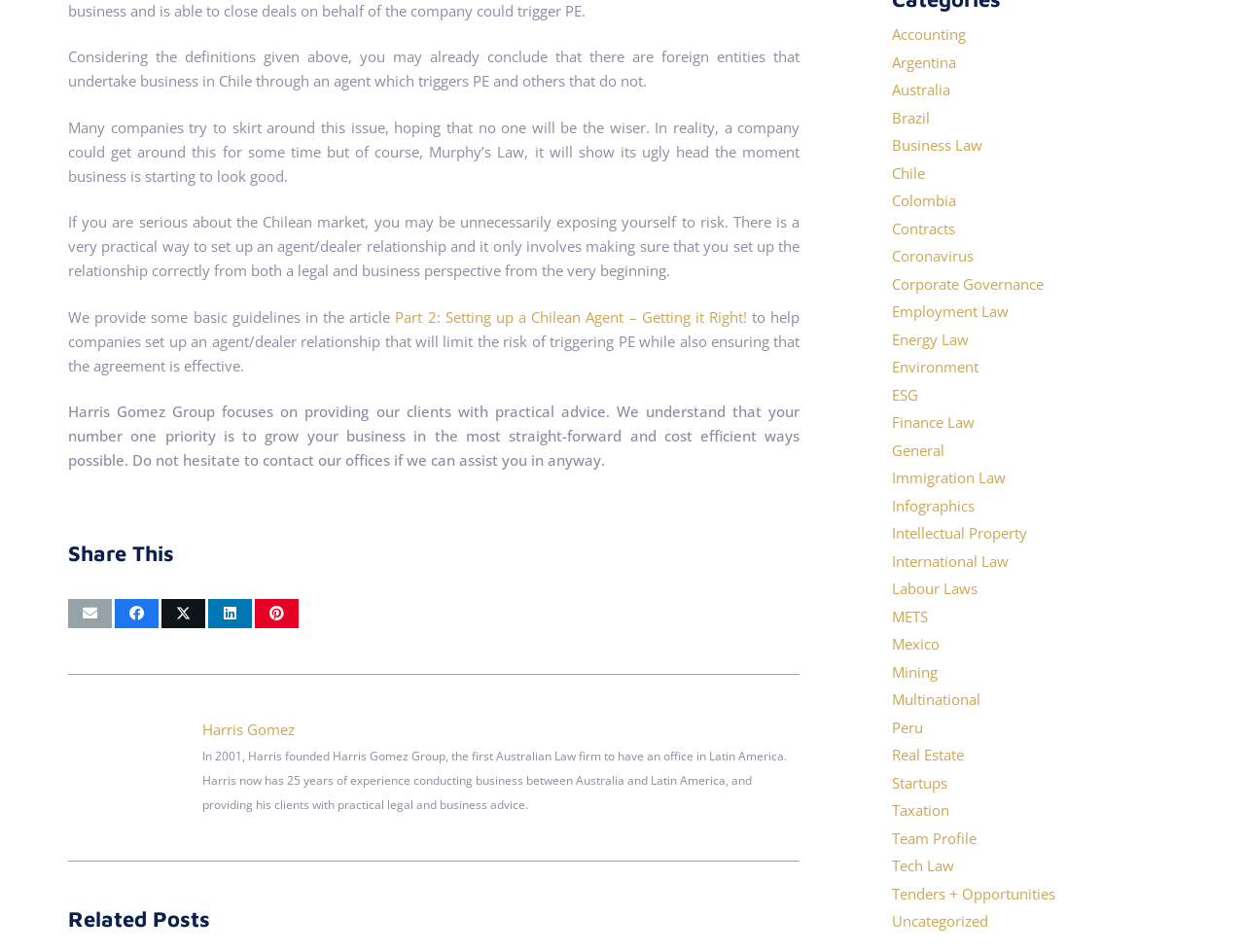Could you locate the bounding box coordinates for the section that should be clicked to accomplish this task: "View related posts about Chile".

[0.716, 0.171, 0.743, 0.192]